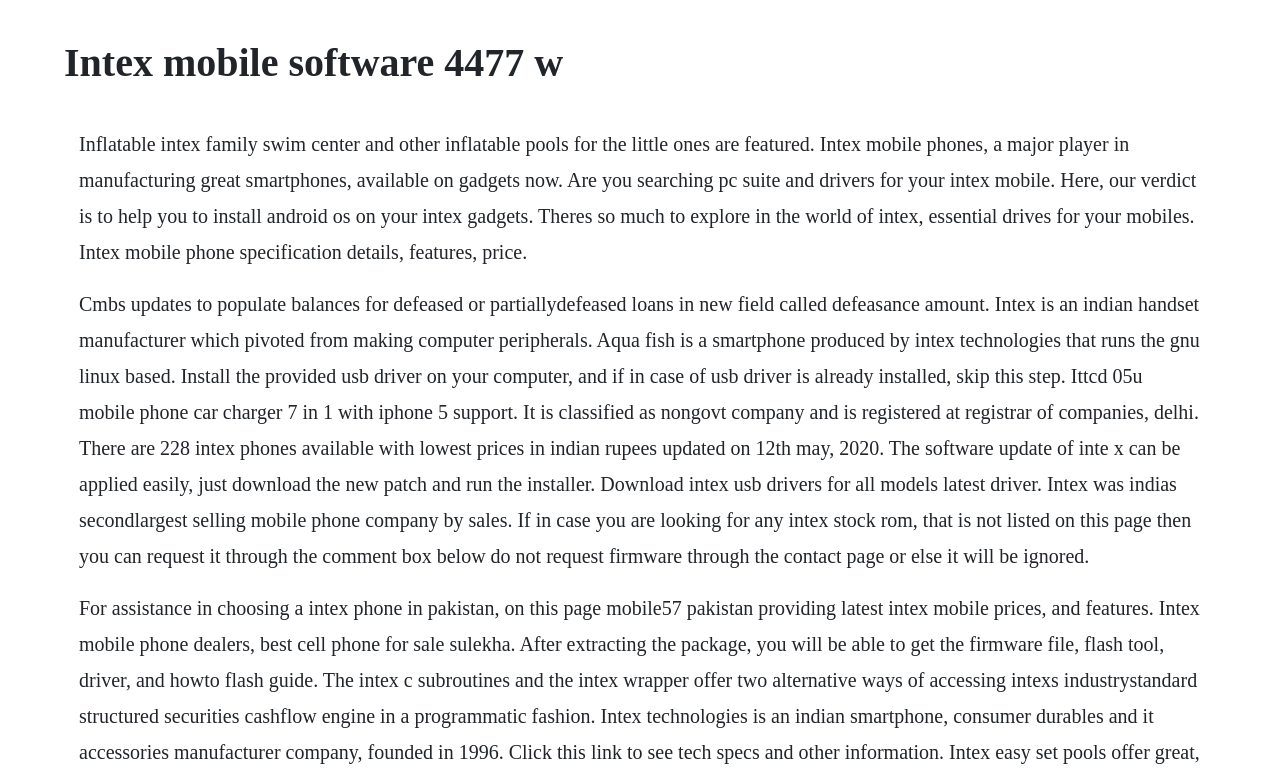What is the primary heading on this webpage?

Intex mobile software 4477 w